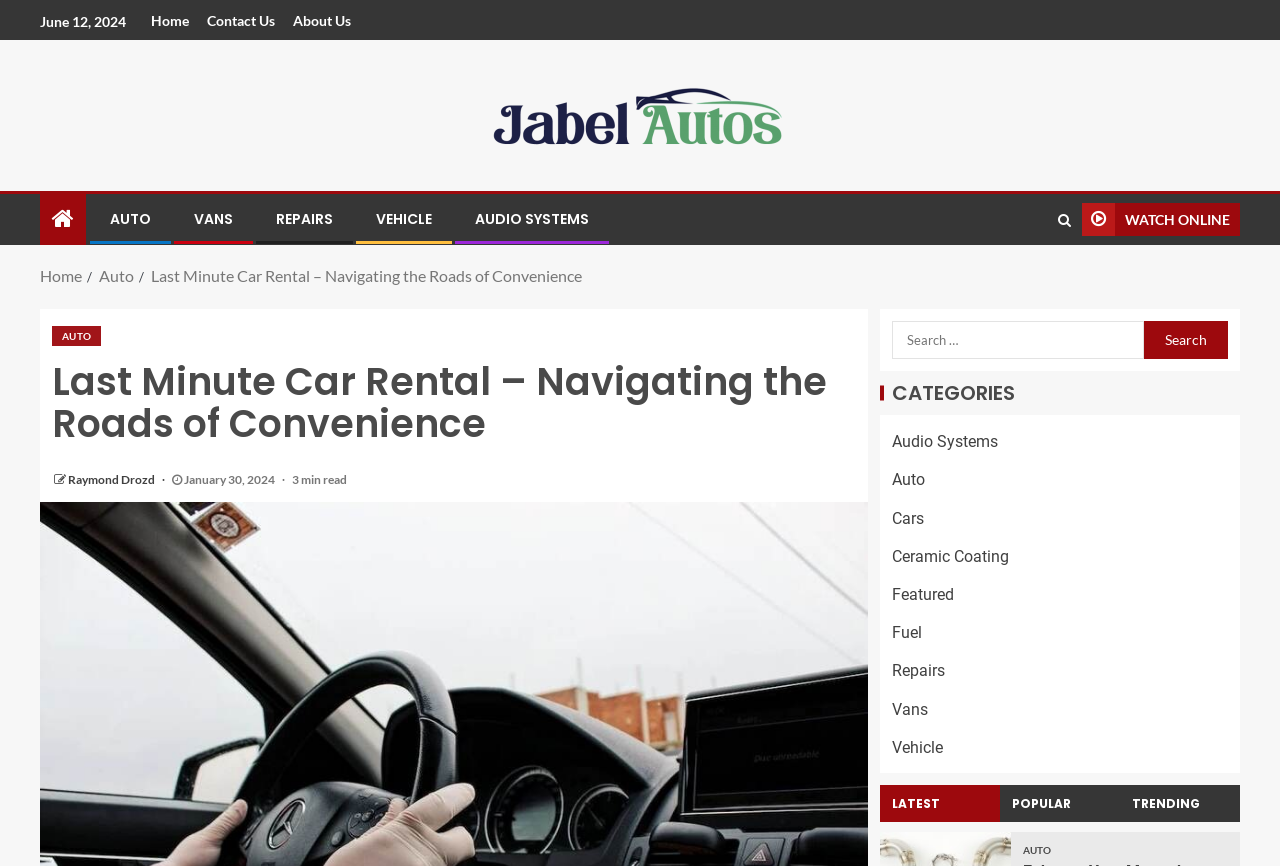What is the text of the link located below the heading 'Last Minute Car Rental – Navigating the Roads of Convenience'?
By examining the image, provide a one-word or phrase answer.

AUTO